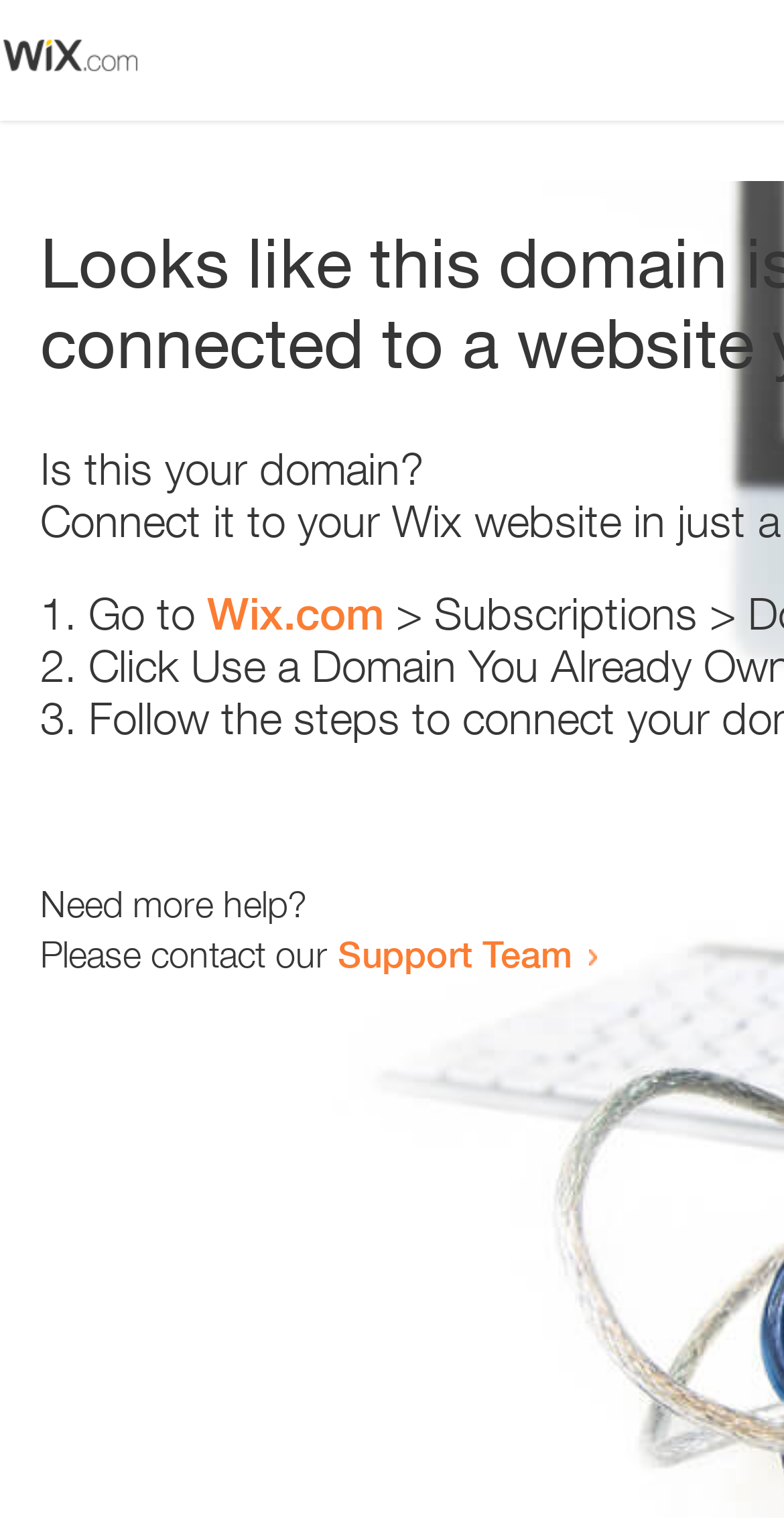How many list items are there?
Please provide a single word or phrase as your answer based on the screenshot.

3